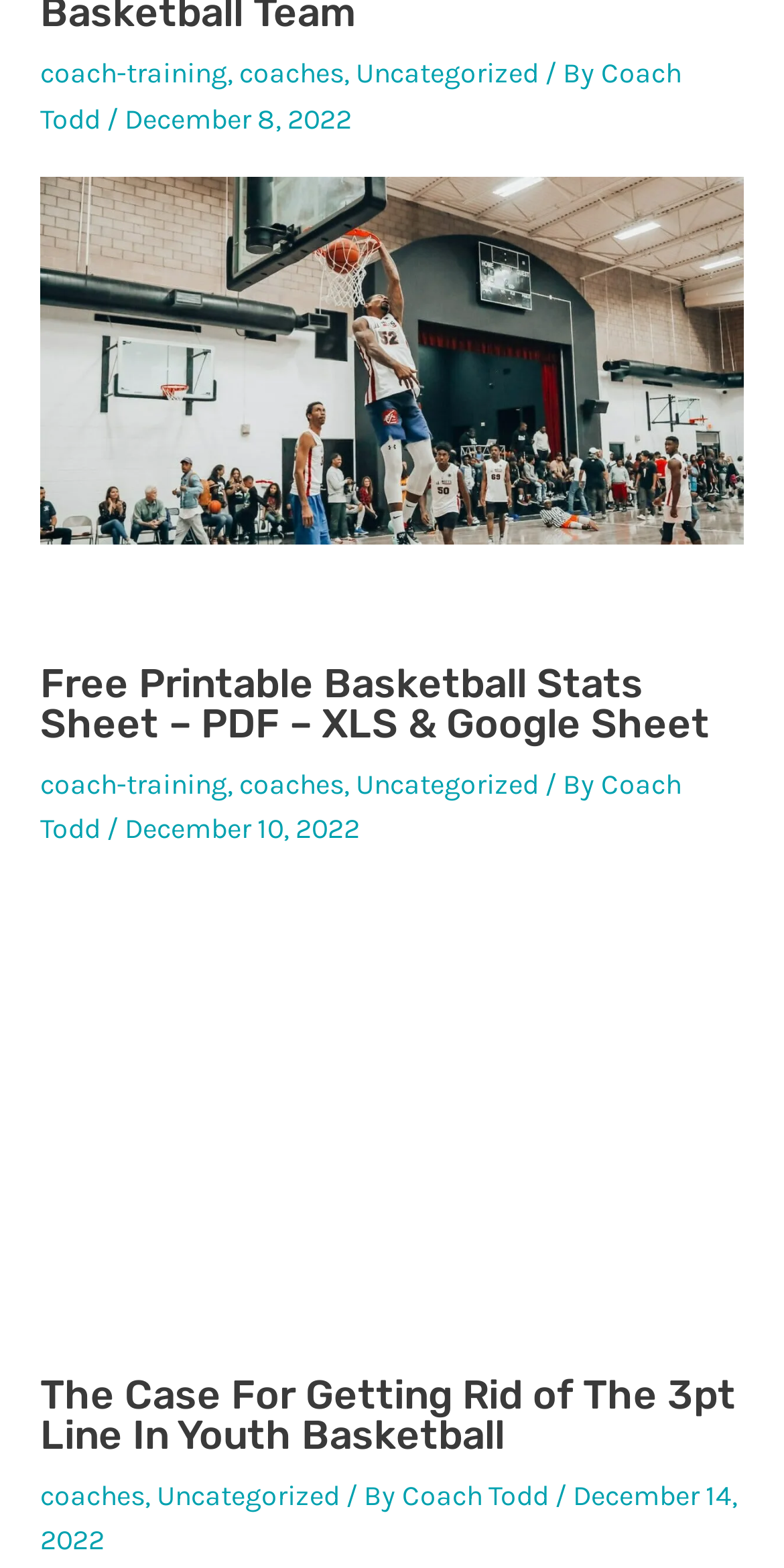Find the bounding box coordinates for the area that should be clicked to accomplish the instruction: "view the article about free printable basketball stats sheet".

[0.051, 0.423, 0.949, 0.544]